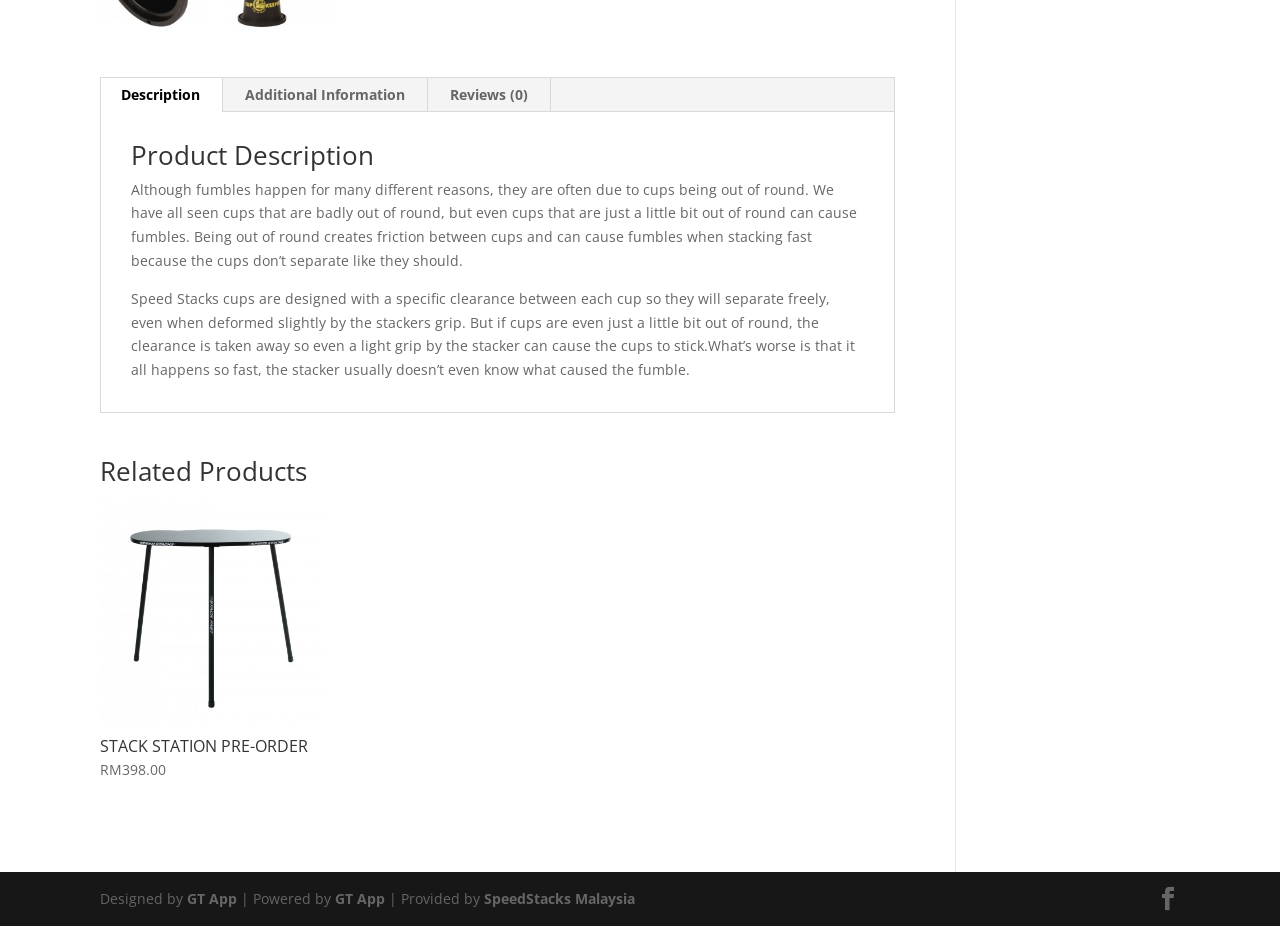Provide the bounding box coordinates, formatted as (top-left x, top-left y, bottom-right x, bottom-right y), with all values being floating point numbers between 0 and 1. Identify the bounding box of the UI element that matches the description: Test Notes for Web Services

None